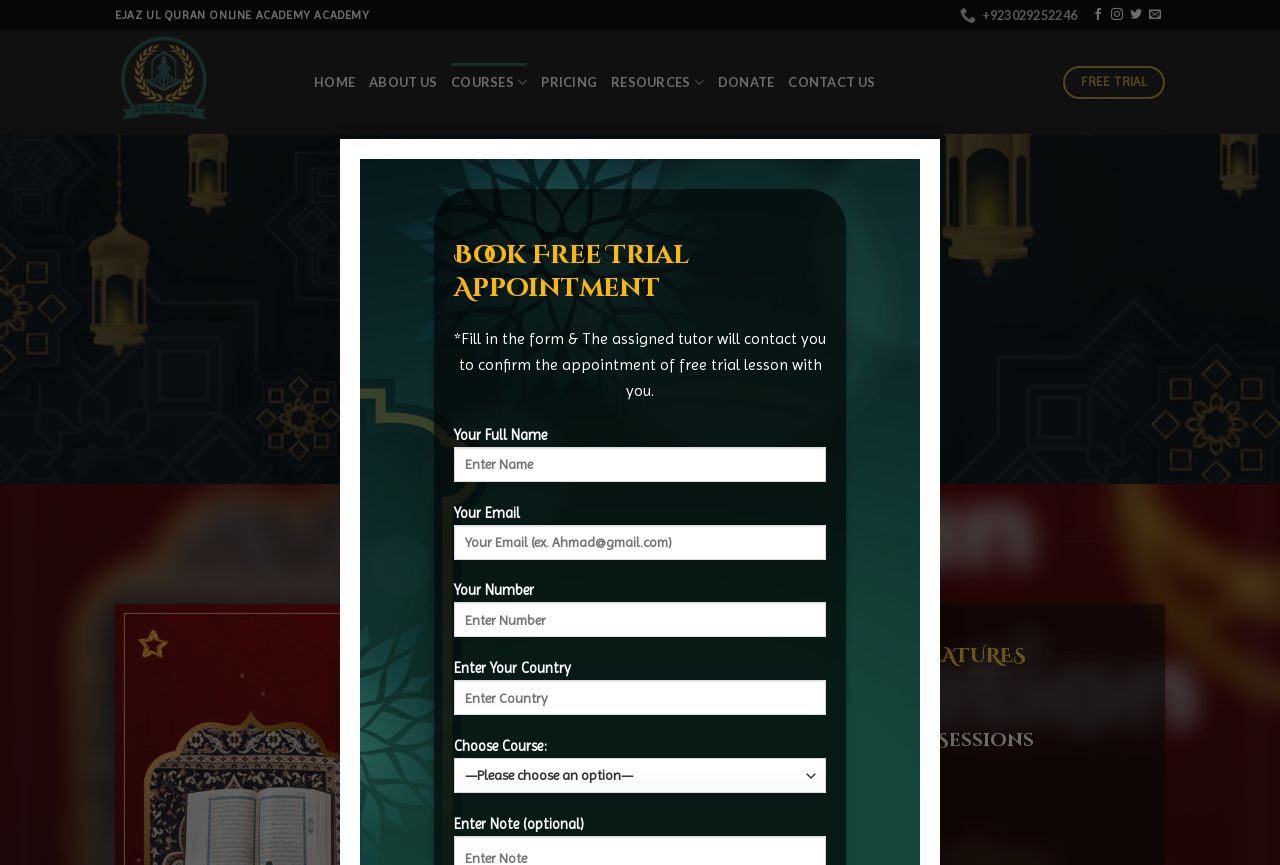What is the benefit of the 'One-To-One Live Sessions' feature?
Examine the image and provide an in-depth answer to the question.

The 'One-To-One Live Sessions' feature is a course feature that provides personalized learning to students, as indicated by its title. This suggests that students will have individualized attention and instruction.